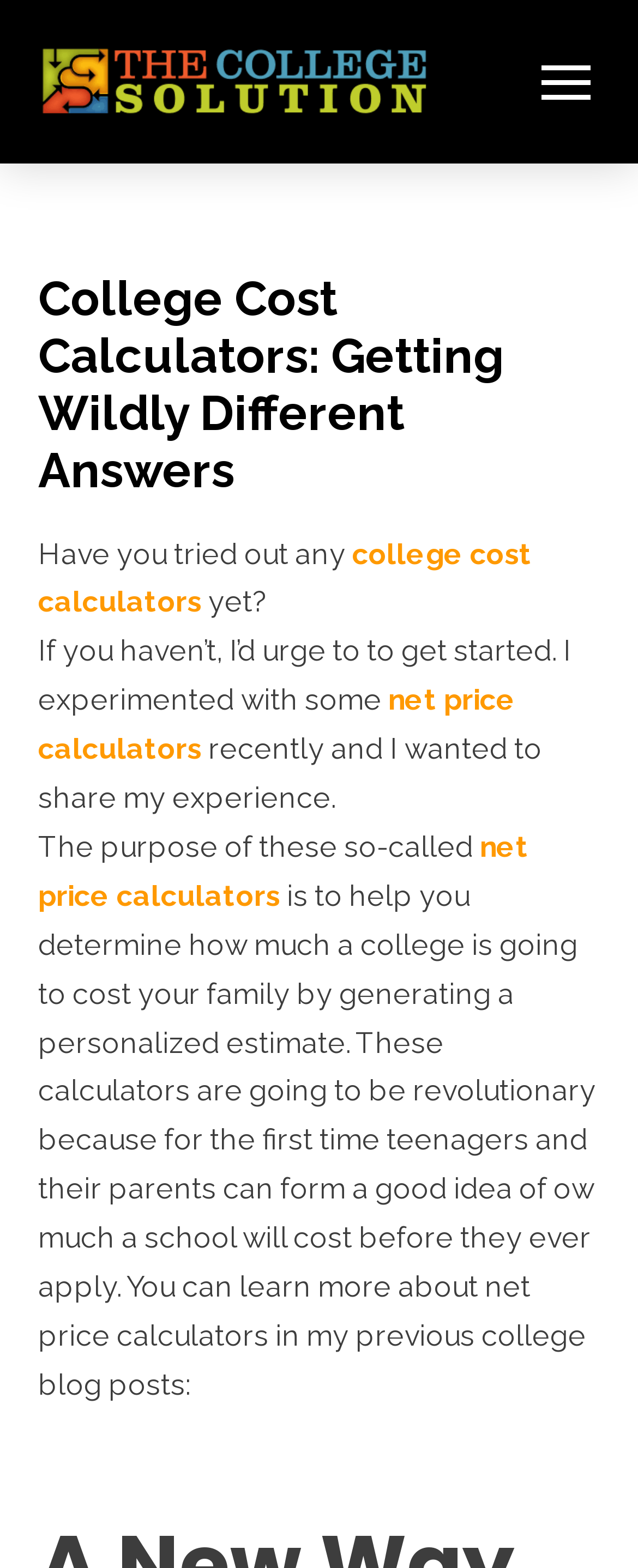Respond to the question with just a single word or phrase: 
What is the purpose of net price calculators?

To determine college cost